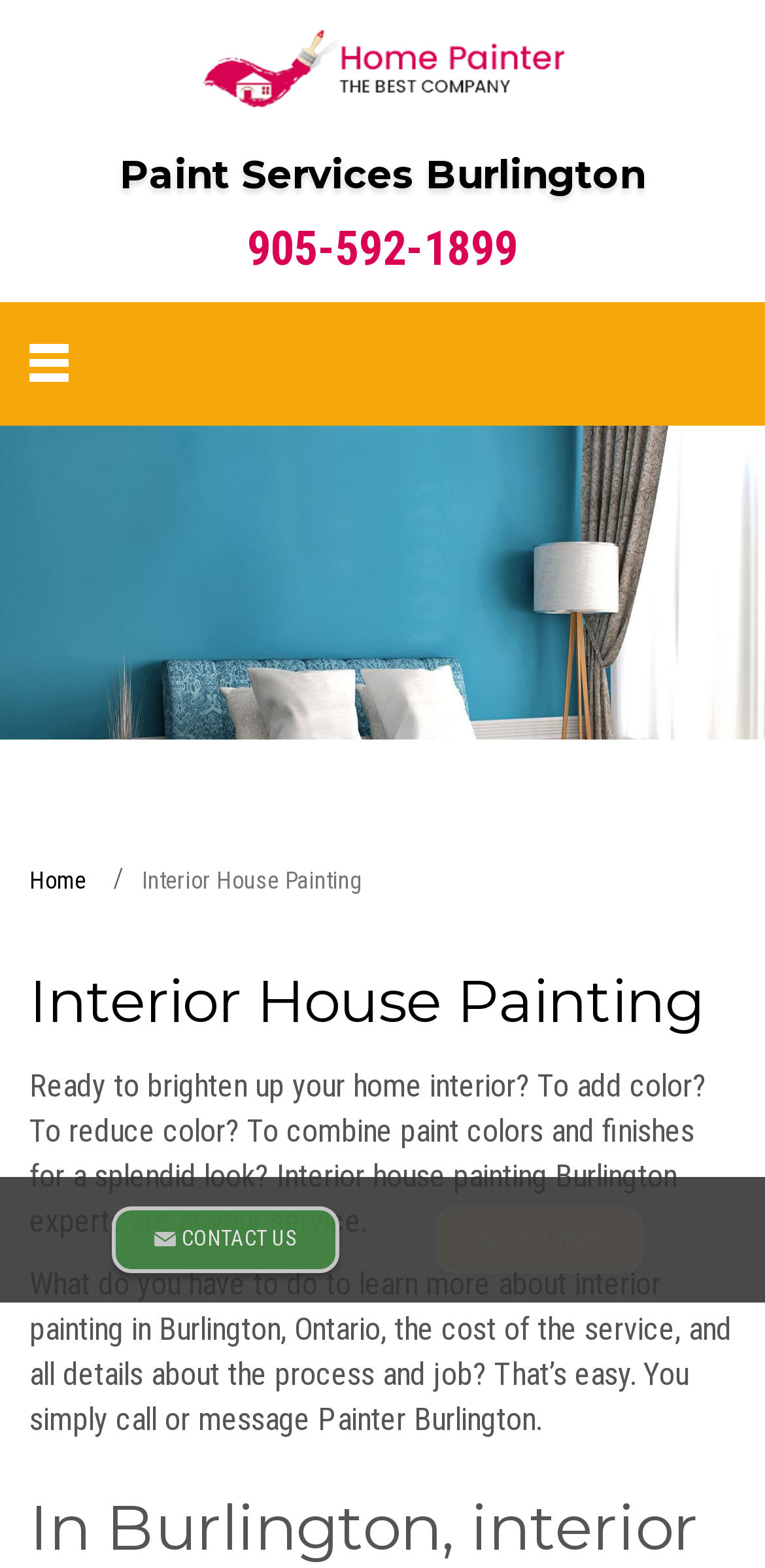What is the purpose of the interior house painting service?
Please provide a detailed and thorough answer to the question.

I found the purpose of the service by reading the static text element that says 'Ready to brighten up your home interior? To add color? To reduce color? To combine paint colors and finishes for a splendid look?' which is located below the main heading.